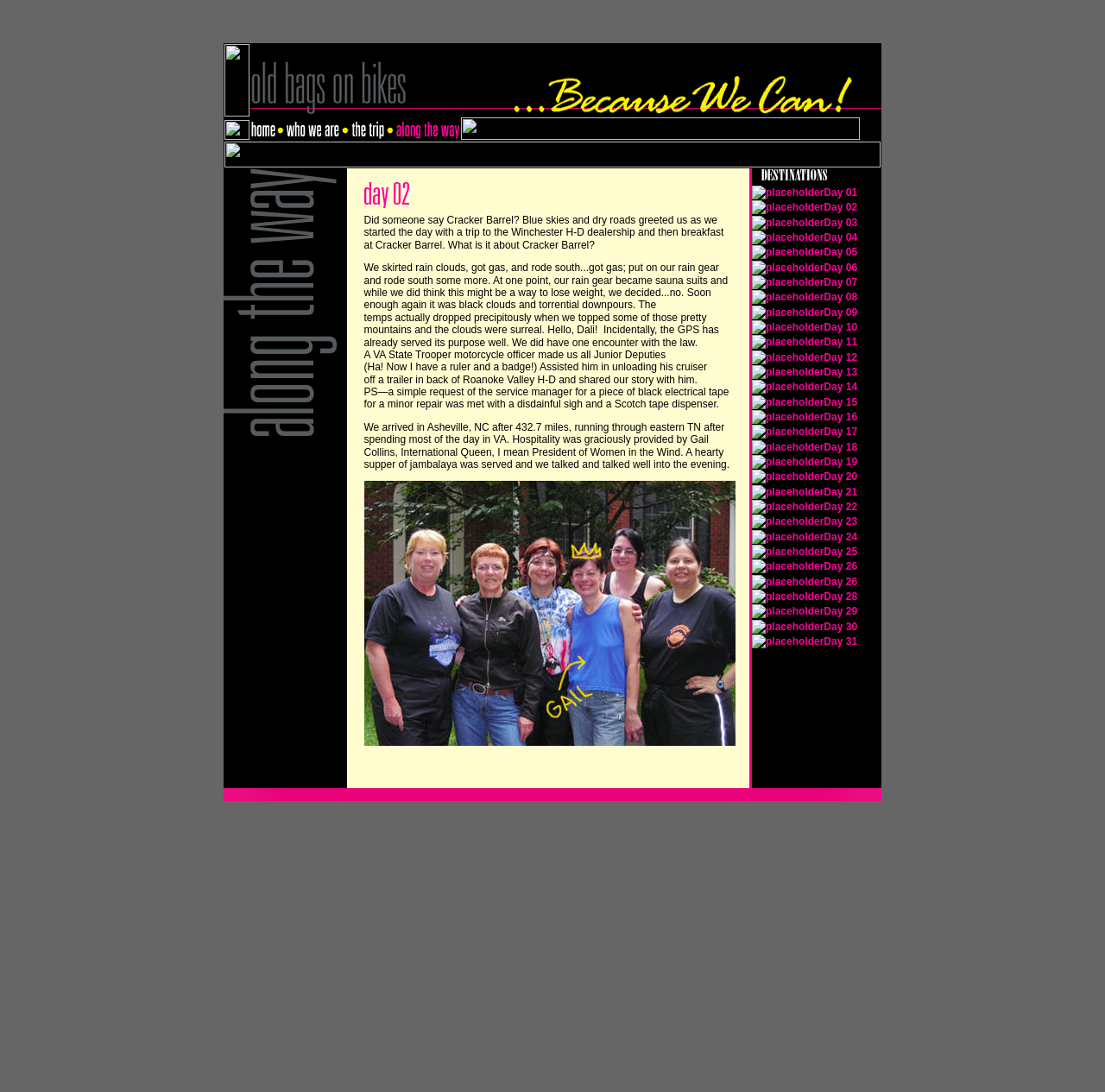Please identify the bounding box coordinates of the element that needs to be clicked to execute the following command: "click home". Provide the bounding box using four float numbers between 0 and 1, formatted as [left, top, right, bottom].

[0.227, 0.119, 0.25, 0.13]